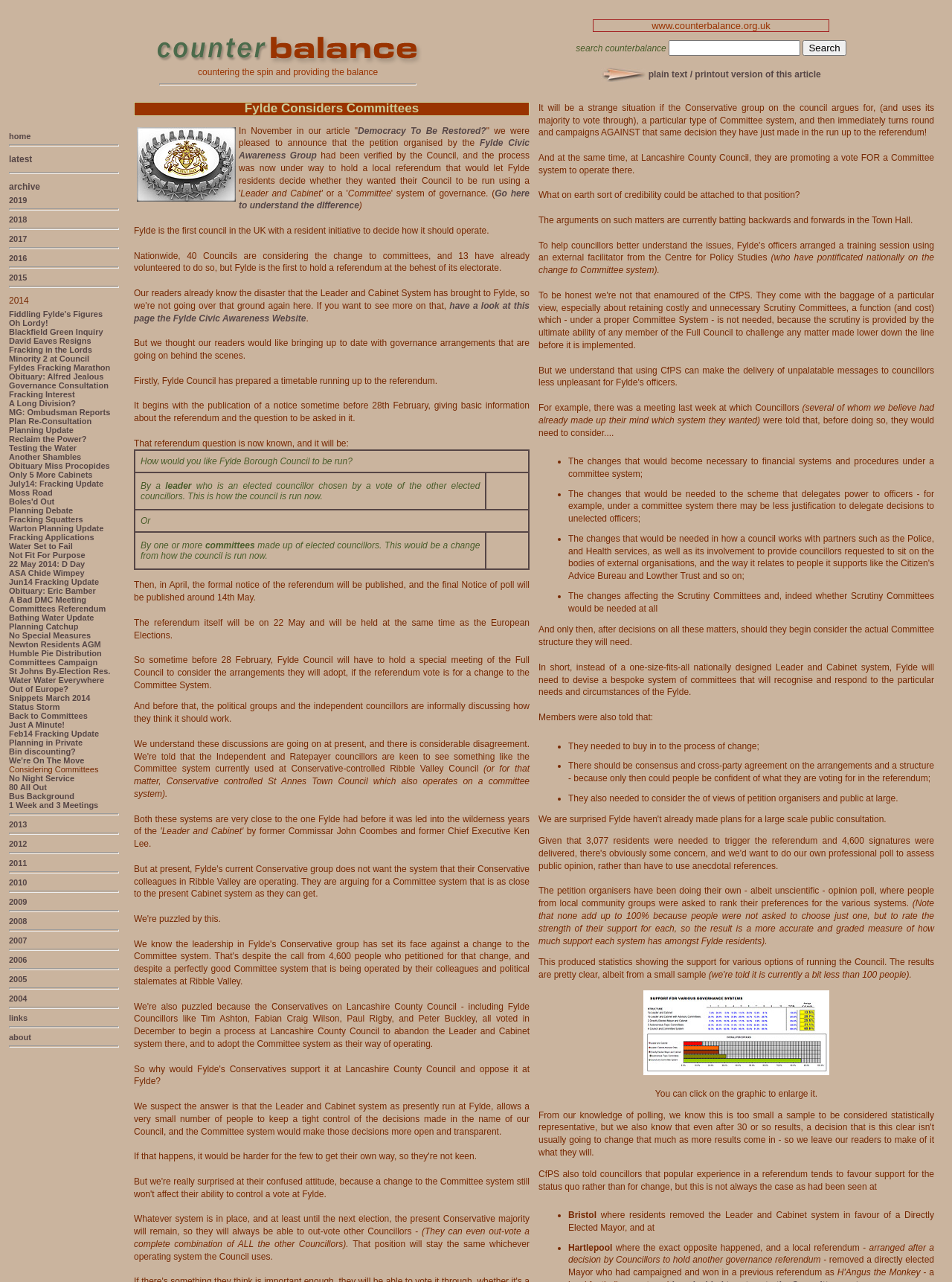Extract the main heading from the webpage content.

Fylde Considers Committees